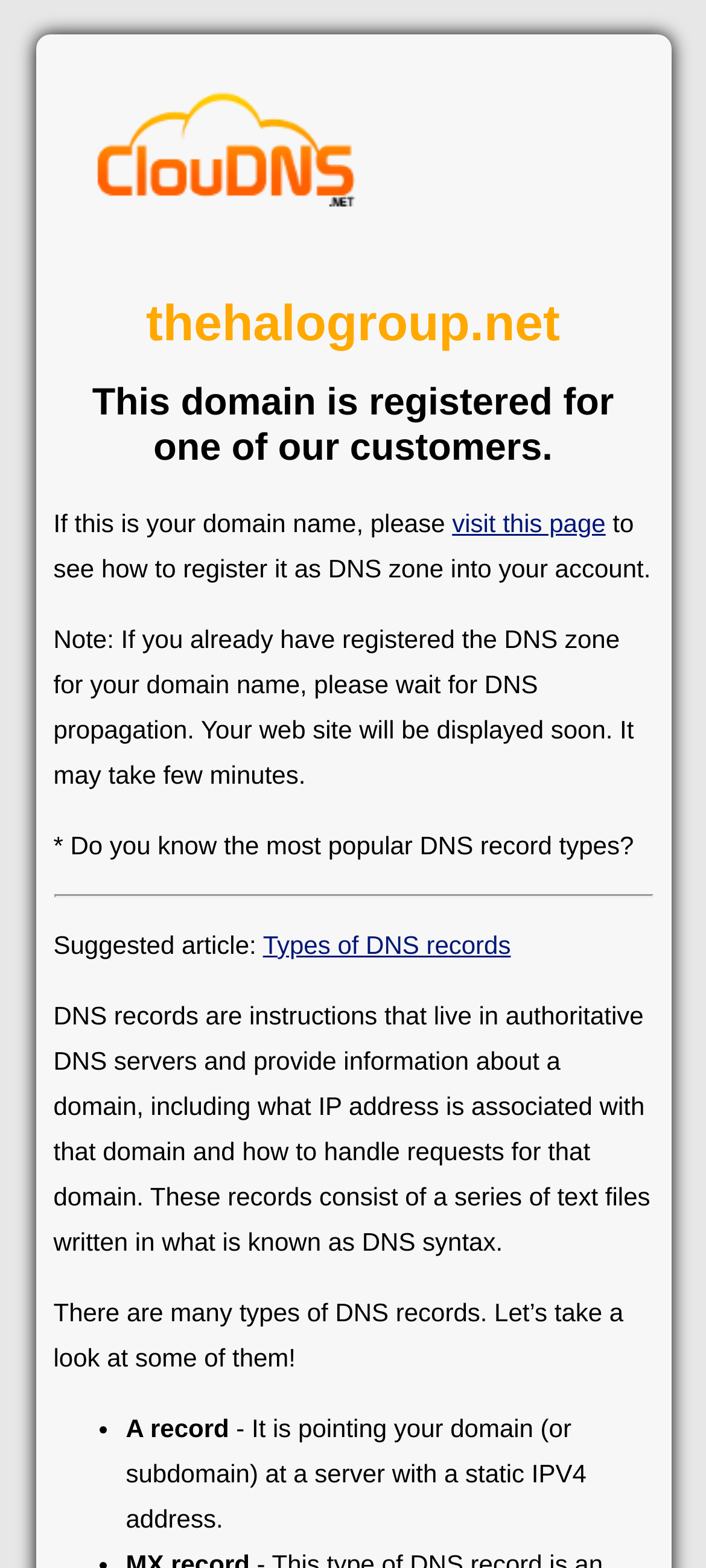What is suggested to read about DNS records?
Refer to the image and offer an in-depth and detailed answer to the question.

The webpage suggests reading an article about 'Types of DNS records' to learn more about DNS records, as indicated by the link 'Types of DNS records'.